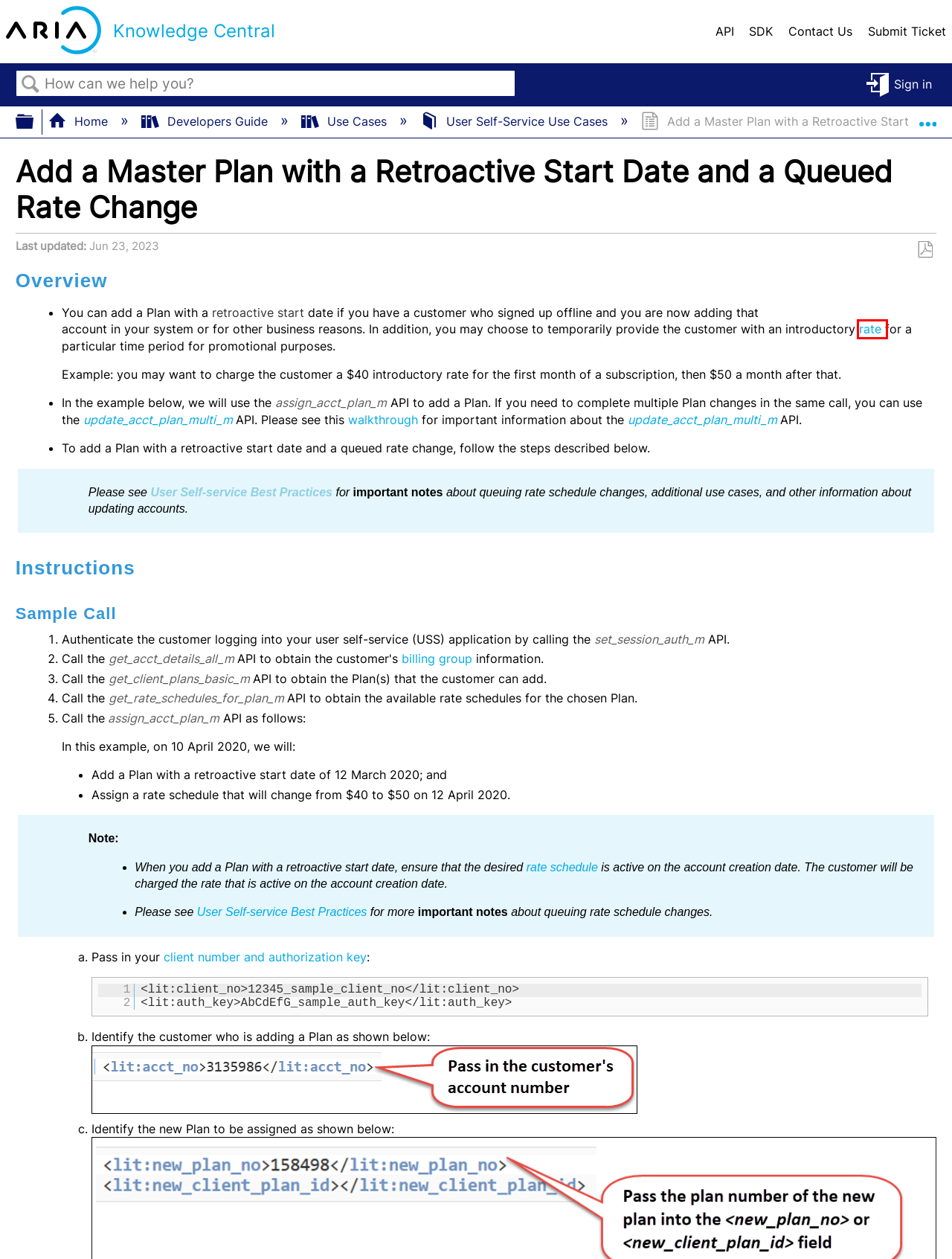You are given a screenshot depicting a webpage with a red bounding box around a UI element. Select the description that best corresponds to the new webpage after clicking the selected element. Here are the choices:
A. Aria Billing Cloud API - Aria Knowledge Central
B. Add Rates to a Plan - Aria Knowledge Central
C. Use Cases - Aria Knowledge Central
D. User Self-Service Use Cases - Aria Knowledge Central
E. update_acct_plan_multi_m Walkthrough - Aria Knowledge Central
F. Home
		 · Customer Self-Service
G. Home - Aria Knowledge Central
H. Sign in - Aria Knowledge Central

B